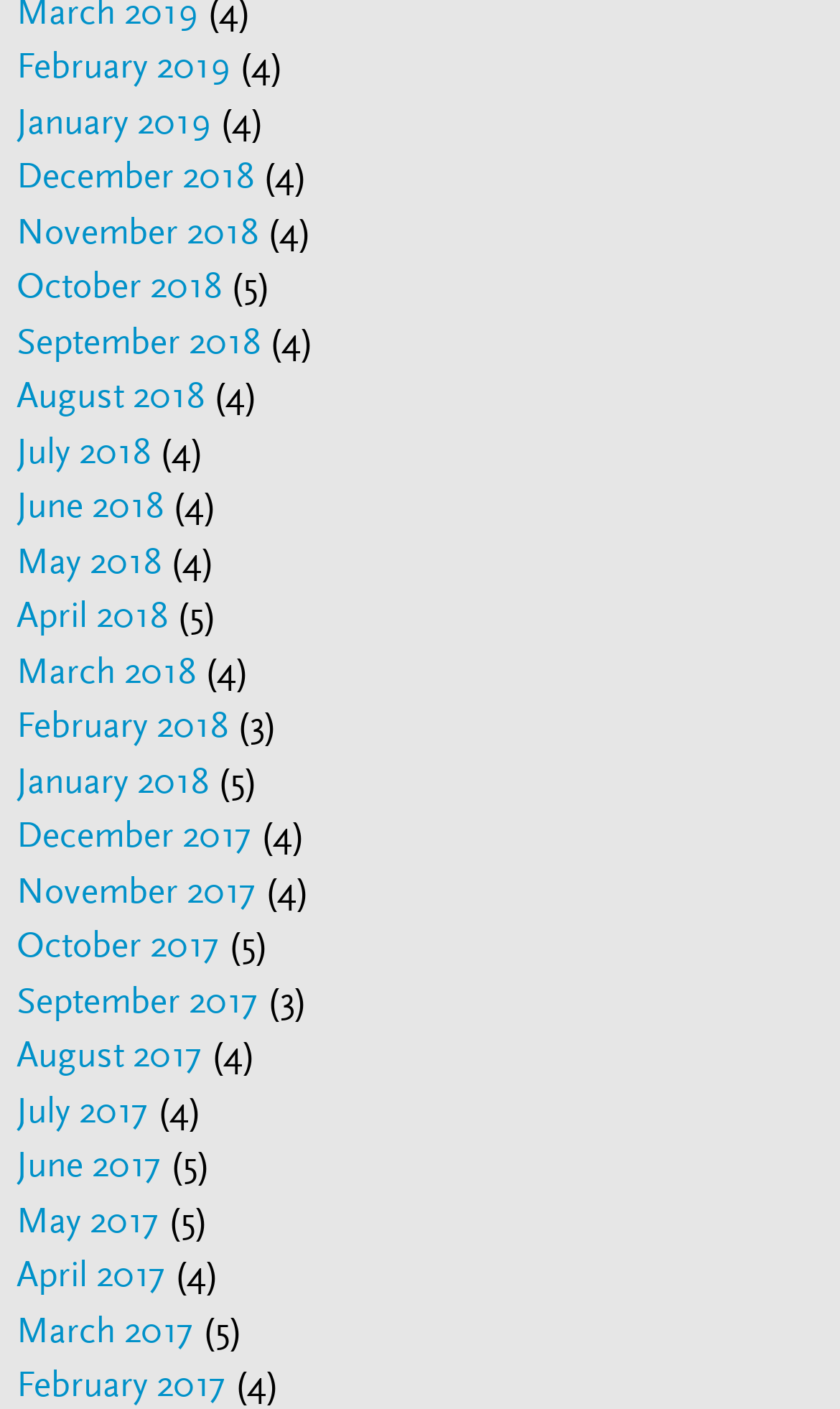Find the bounding box coordinates for the area that must be clicked to perform this action: "Click on the 'Now Bali' link".

None